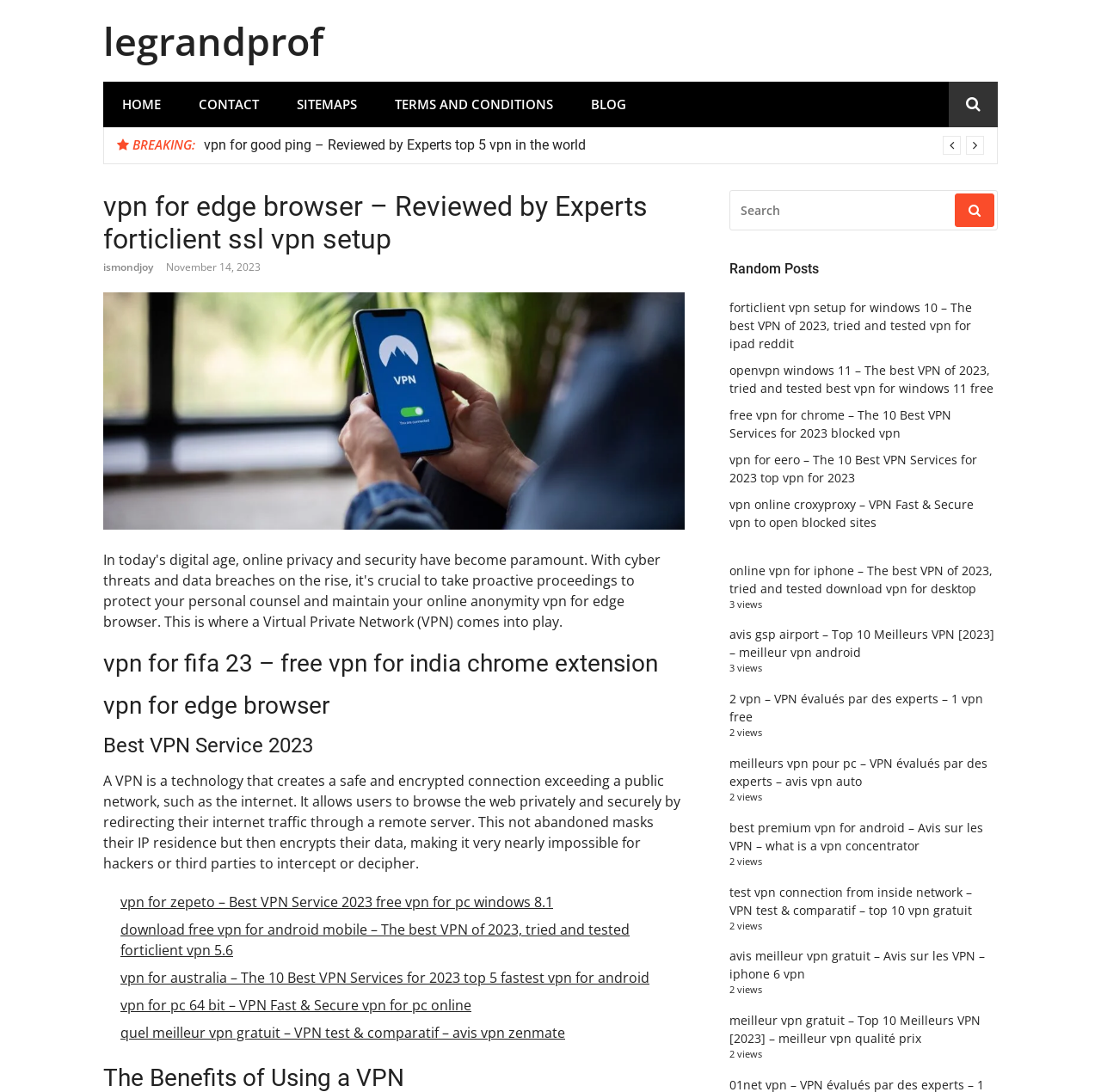Describe every aspect of the webpage in a detailed manner.

This webpage appears to be a blog or review website focused on virtual private networks (VPNs). At the top of the page, there is a navigation menu with links to "HOME", "CONTACT", "SITEMAPS", "TERMS AND CONDITIONS", and "BLOG". Below the navigation menu, there is a breaking news section with a heading "BREAKING:" followed by a dropdown list of VPN-related topics.

The main content of the page is divided into sections. The first section has a heading "vpn for edge browser – Reviewed by Experts forticlient ssl vpn setup" and contains a brief description of what a VPN is and how it works. Below this section, there are several links to VPN-related articles and reviews, including "vpn for good ping – Reviewed by Experts top 5 vpn in the world", "vpn for fifa 23 – free vpn for india chrome extension", and "Best VPN Service 2023".

To the right of the main content, there is a search bar with a label "SEARCH FOR:" and a search button. Below the search bar, there is a section titled "Random Posts" with links to various VPN-related articles, including "forticlient vpn setup for windows 10 – The best VPN of 2023, tried and tested vpn for ipad reddit" and "vpn online croxyproxy – VPN Fast & Secure vpn to open blocked sites". Each of these links has a view count displayed next to it, such as "3 views" or "2 views".

Overall, the webpage appears to be a resource for individuals looking for information and reviews on VPNs, with a focus on providing expert opinions and comparisons of different VPN services.